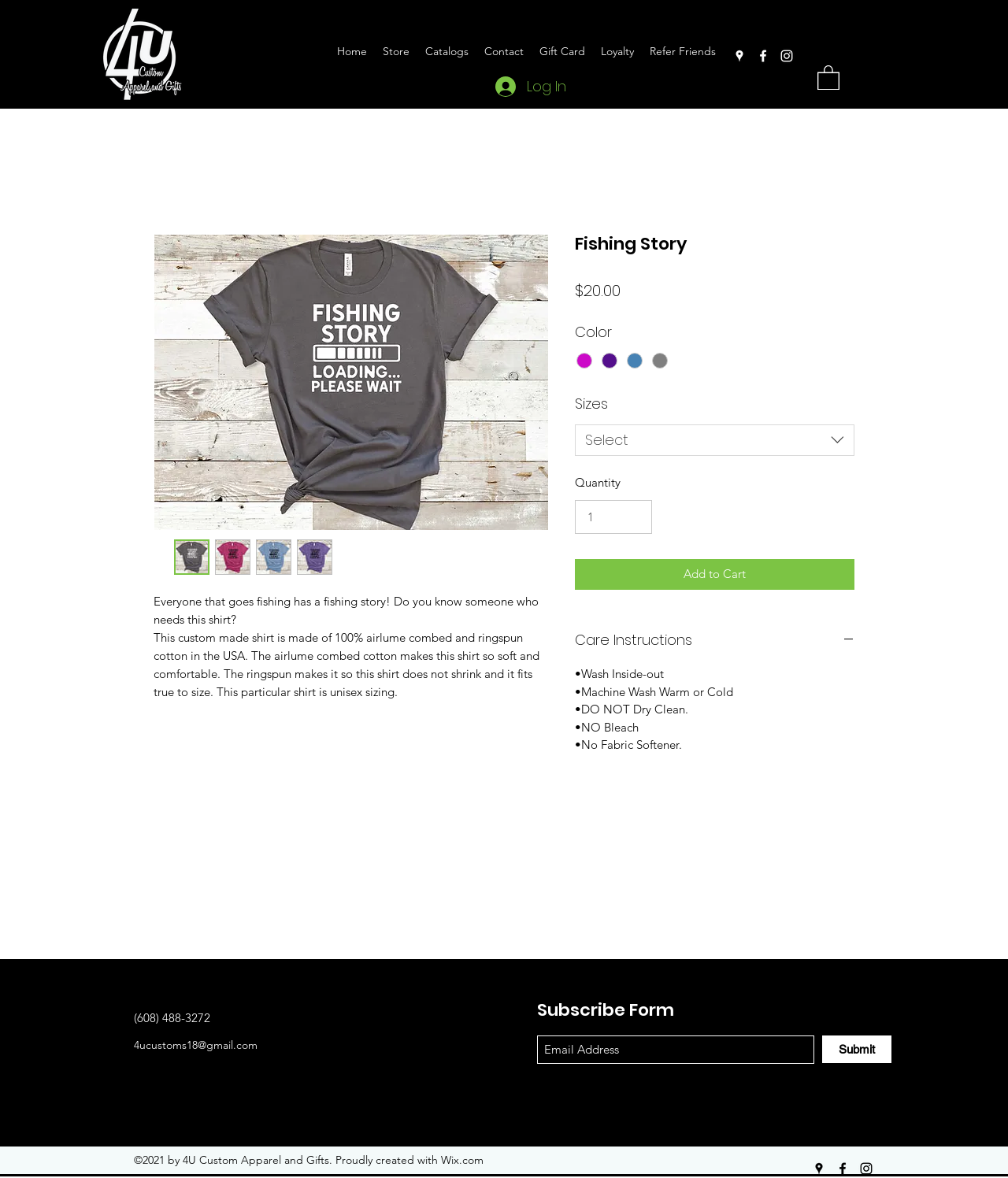Look at the image and answer the question in detail:
What is the company name of the website?

I found the company name of the website by looking at the footer section, where it says '©2021 by 4U Custom Apparel and Gifts. Proudly created with Wix.com'. This sentence clearly indicates the company name of the website.